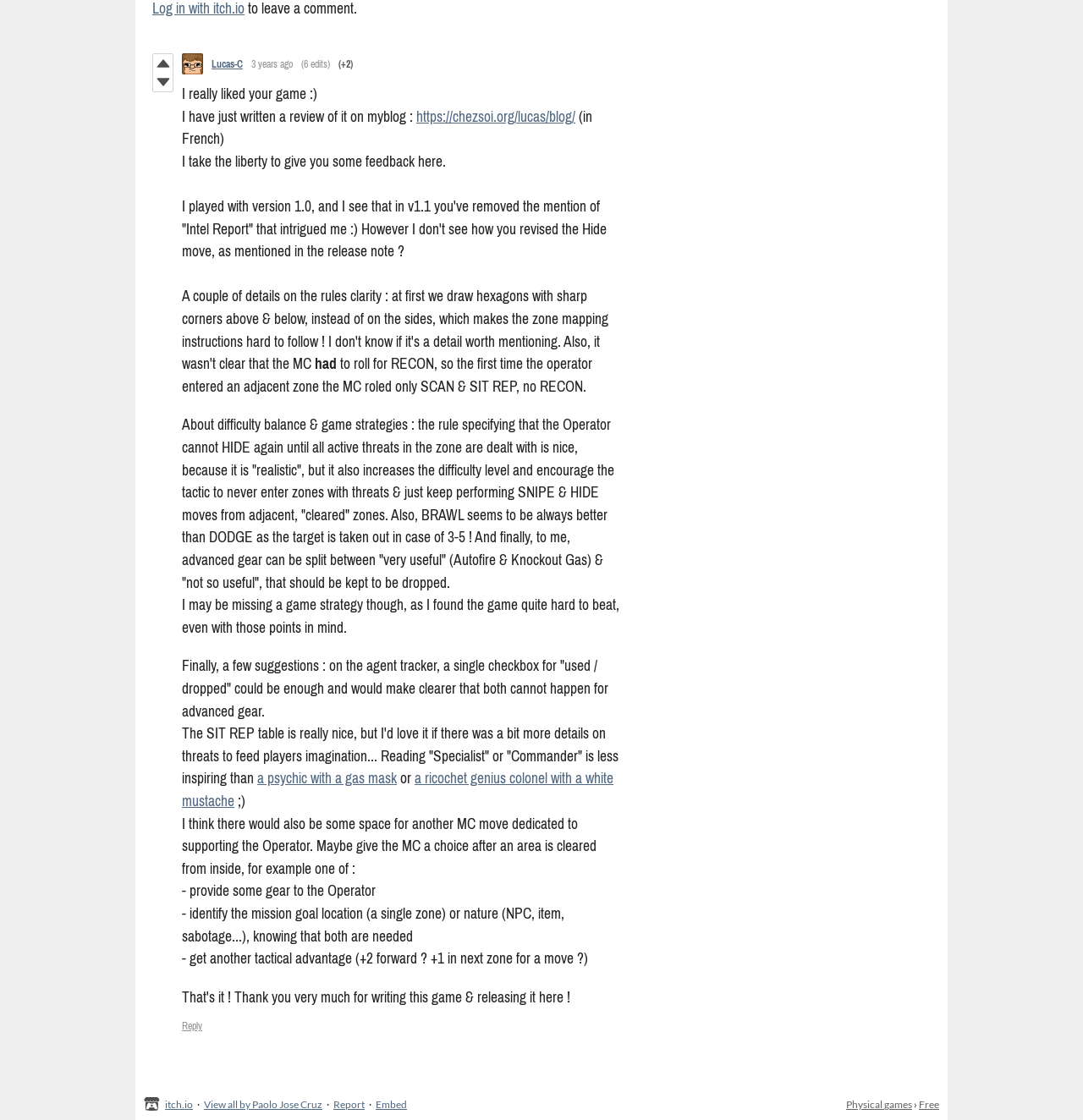Identify the bounding box coordinates of the region that needs to be clicked to carry out this instruction: "Report the comment". Provide these coordinates as four float numbers ranging from 0 to 1, i.e., [left, top, right, bottom].

[0.308, 0.981, 0.337, 0.992]